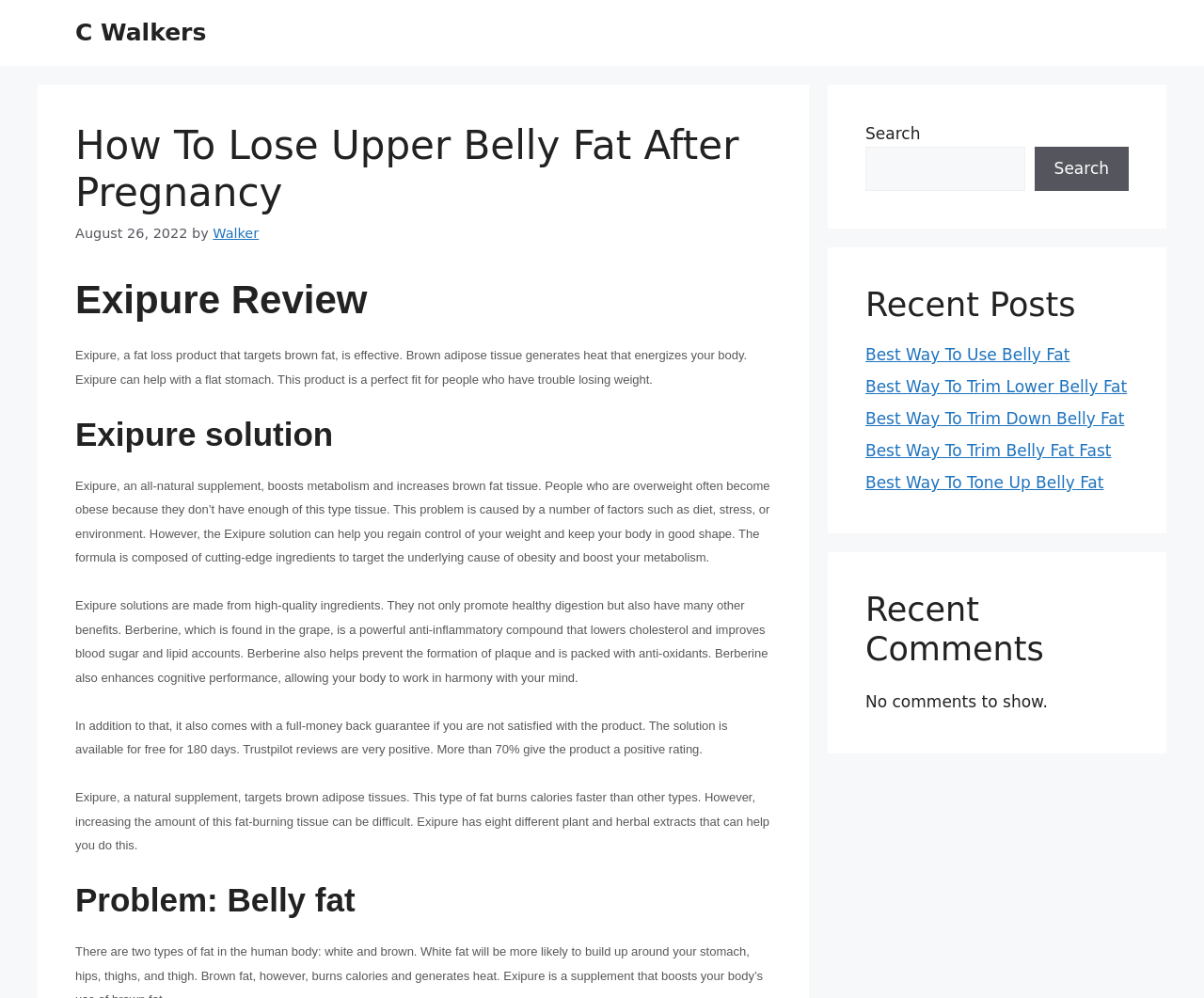Refer to the image and offer a detailed explanation in response to the question: What is the problem that Exipure solves?

The webpage mentions that Exipure is a solution to the problem of belly fat, which is a common issue for many people, and it targets the underlying cause of obesity and boosts metabolism.